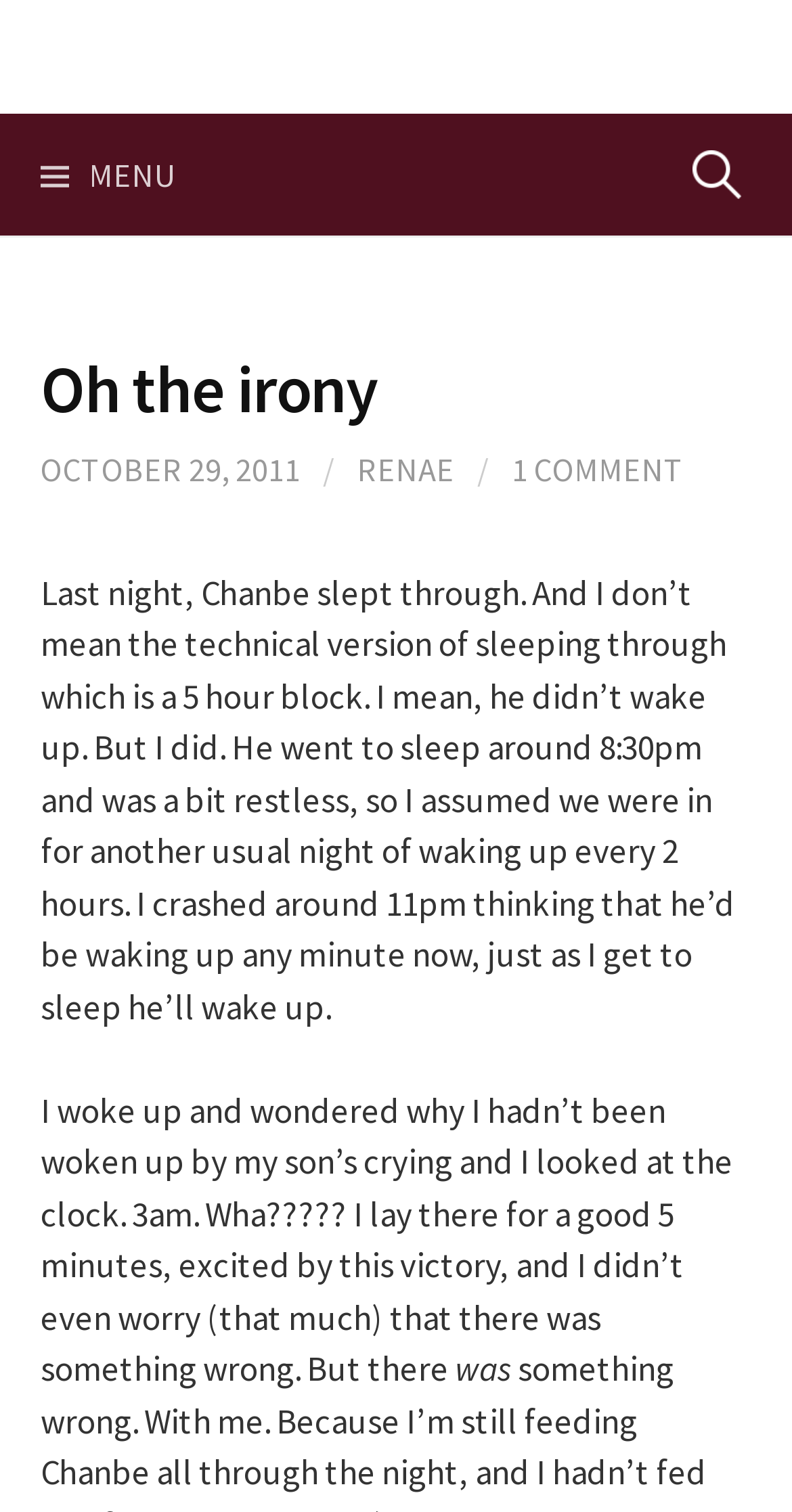What is the time when the blogger woke up?
Using the image, respond with a single word or phrase.

3am